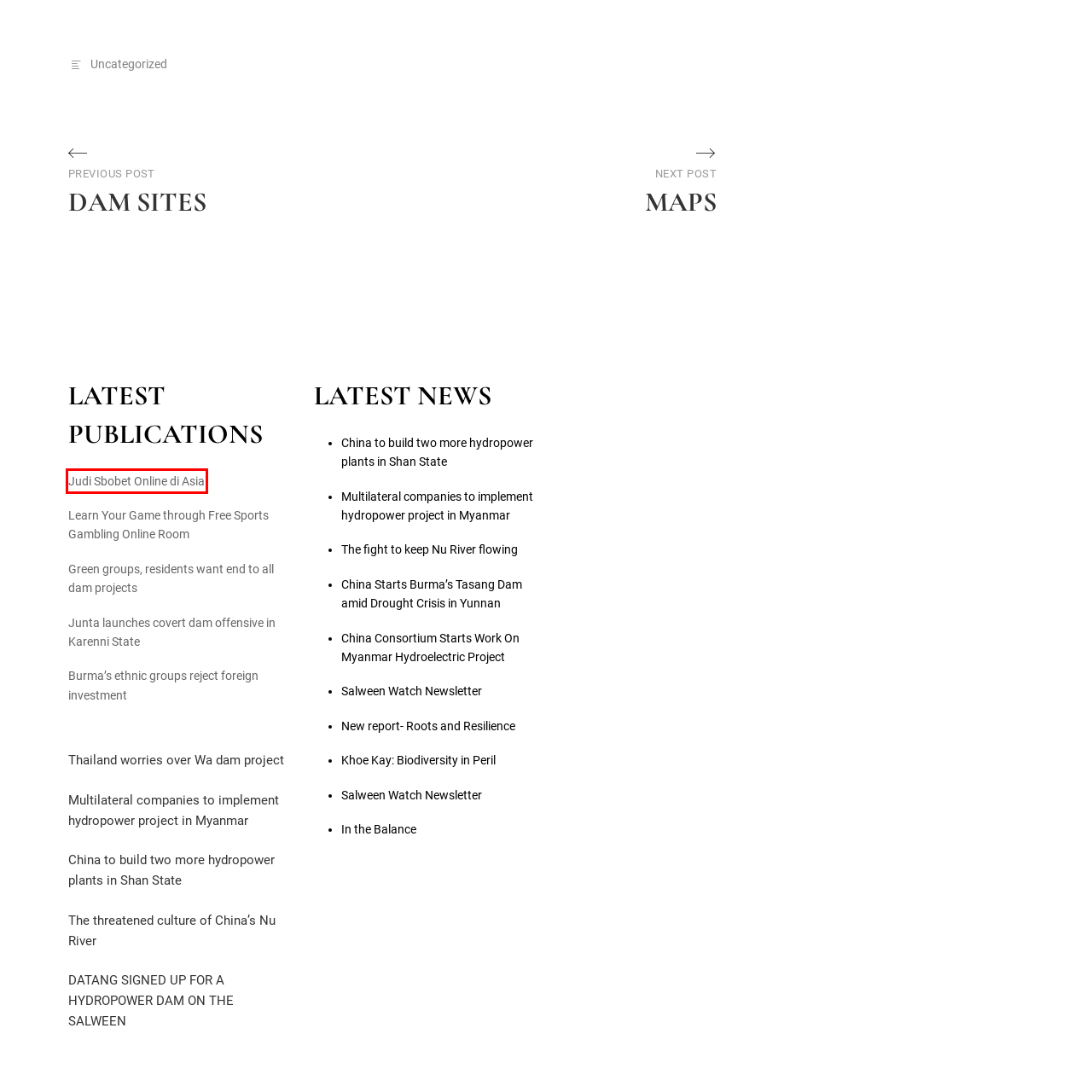You have a screenshot of a webpage with a red rectangle bounding box. Identify the best webpage description that corresponds to the new webpage after clicking the element within the red bounding box. Here are the candidates:
A. Thailand worries over Wa dam project - Salween Watch
B. Judi Sbobet Online di Asia
C. Learn Your Game through Free Sports Gambling Online Room
D. China to build two more hydropower plants in Shan State - Salween Watch
E. DATANG SIGNED UP FOR A HYDROPOWER DAM ON THE SALWEEN - Salween Watch
F. Green groups, residents want end to all dam projects - Salween Watch
G. Junta launches covert dam offensive in Karenni State - Salween Watch
H. The threatened culture of China's Nu River - Salween Watch

B